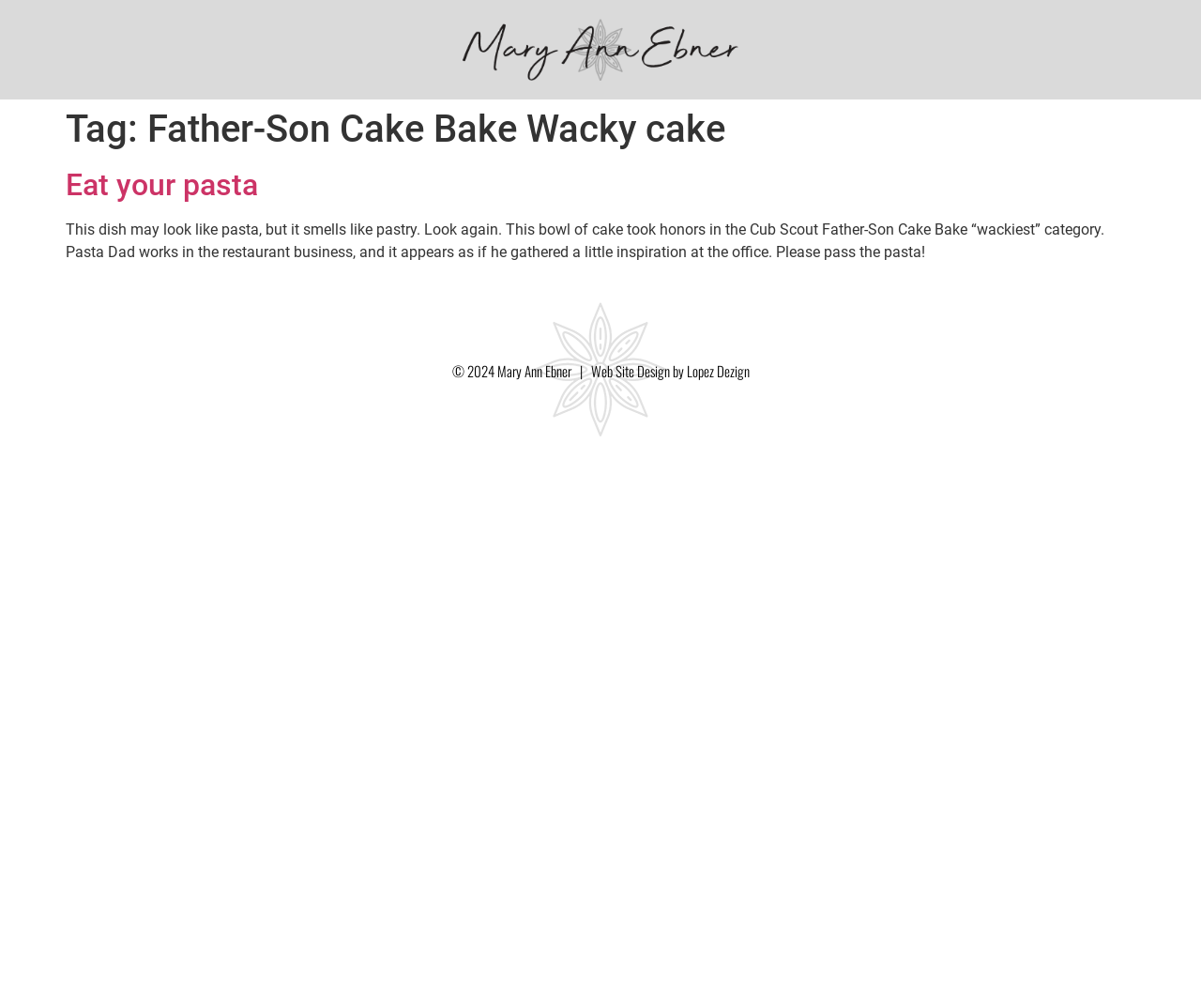What is the name of the designer of the website?
Kindly offer a comprehensive and detailed response to the question.

The name of the designer of the website can be found in the heading element at the bottom of the webpage, which mentions 'Web Site Design by Lopez Dezign'.